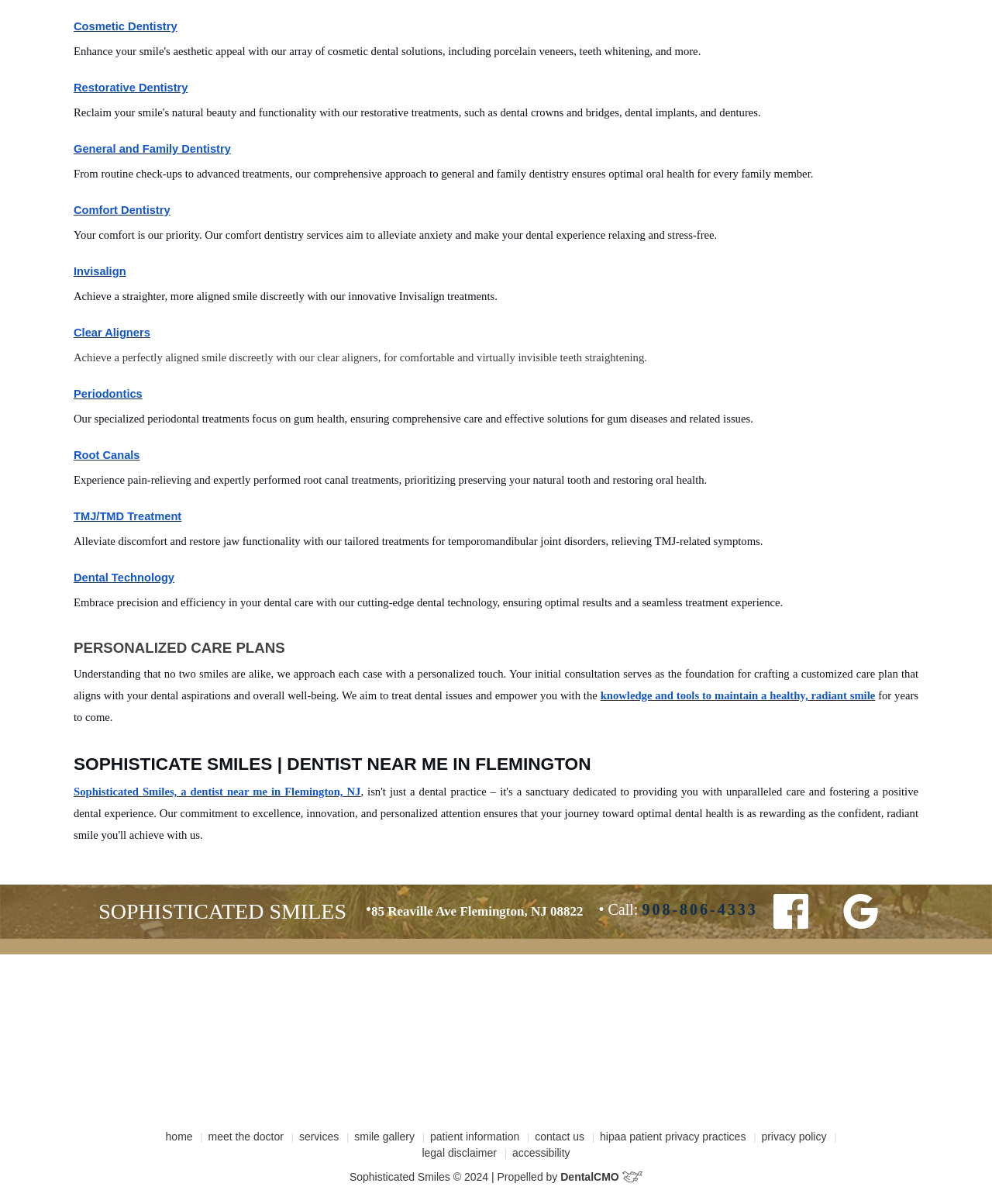Respond to the question below with a single word or phrase:
What is the phone number of Sophisticated Smiles?

908-806-4333